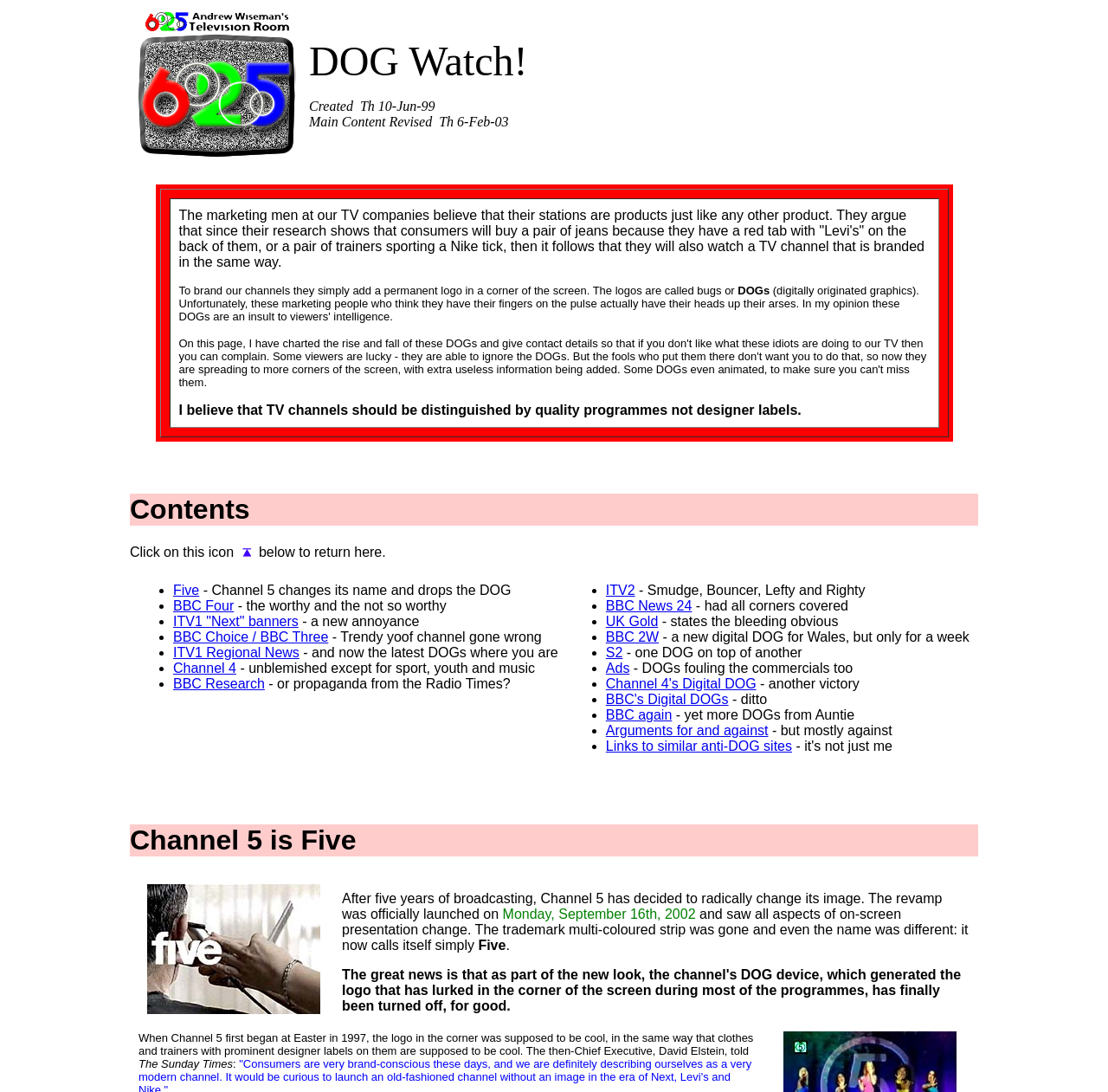Please find the bounding box coordinates of the clickable region needed to complete the following instruction: "Click on the 'Five' link". The bounding box coordinates must consist of four float numbers between 0 and 1, i.e., [left, top, right, bottom].

[0.156, 0.534, 0.18, 0.547]